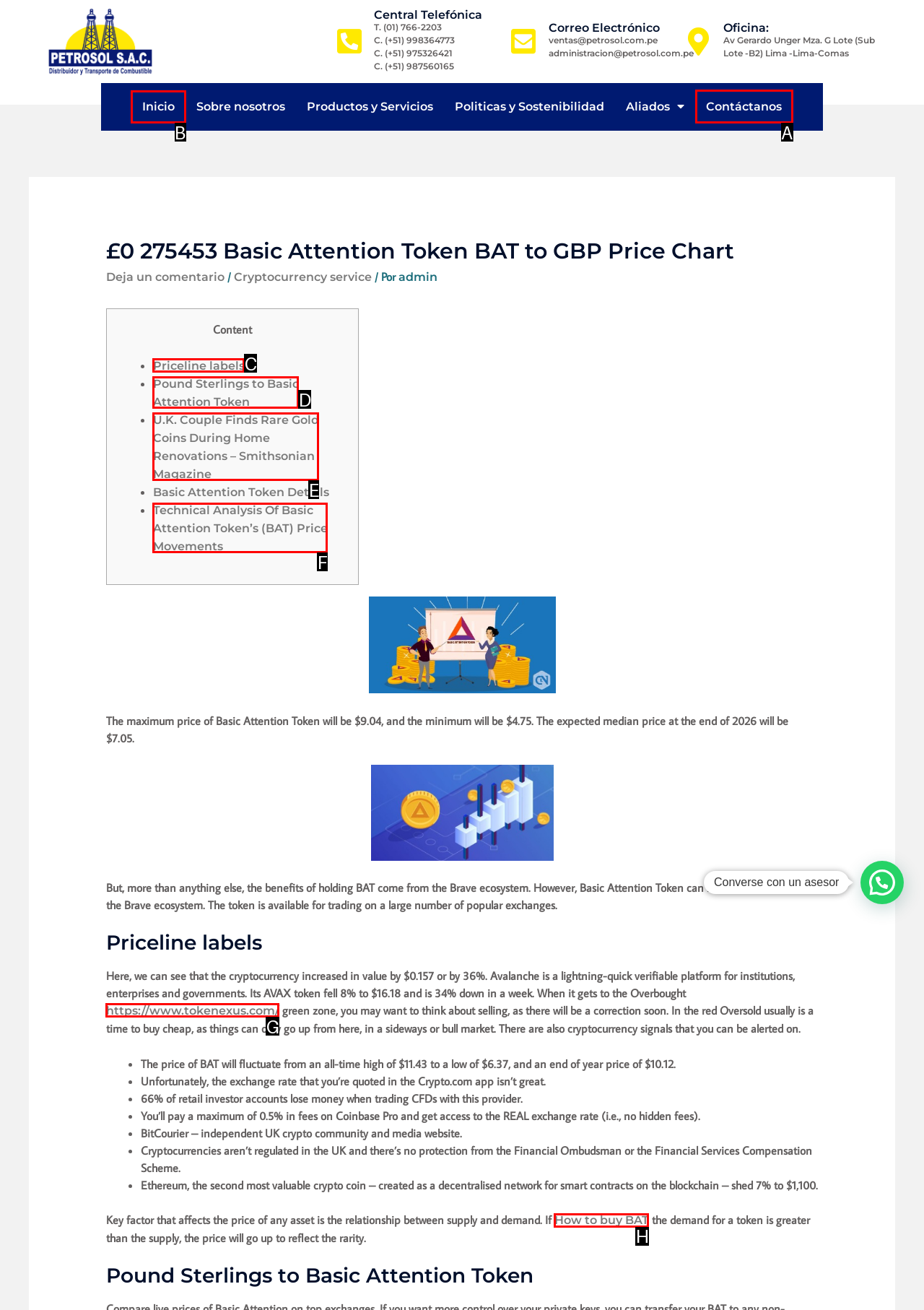From the given choices, which option should you click to complete this task: Click on 'Inicio'? Answer with the letter of the correct option.

B